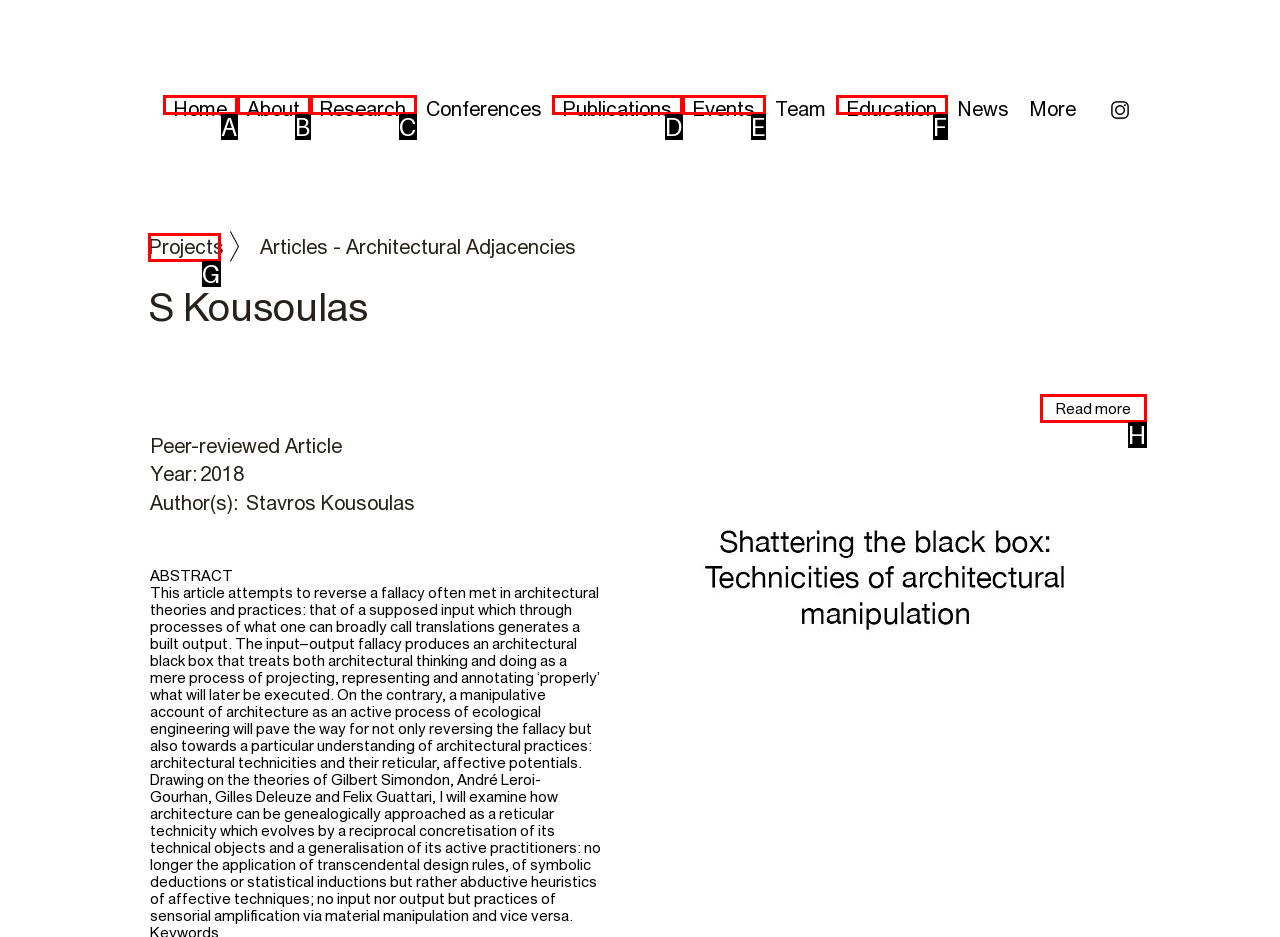Looking at the description: Events, identify which option is the best match and respond directly with the letter of that option.

E